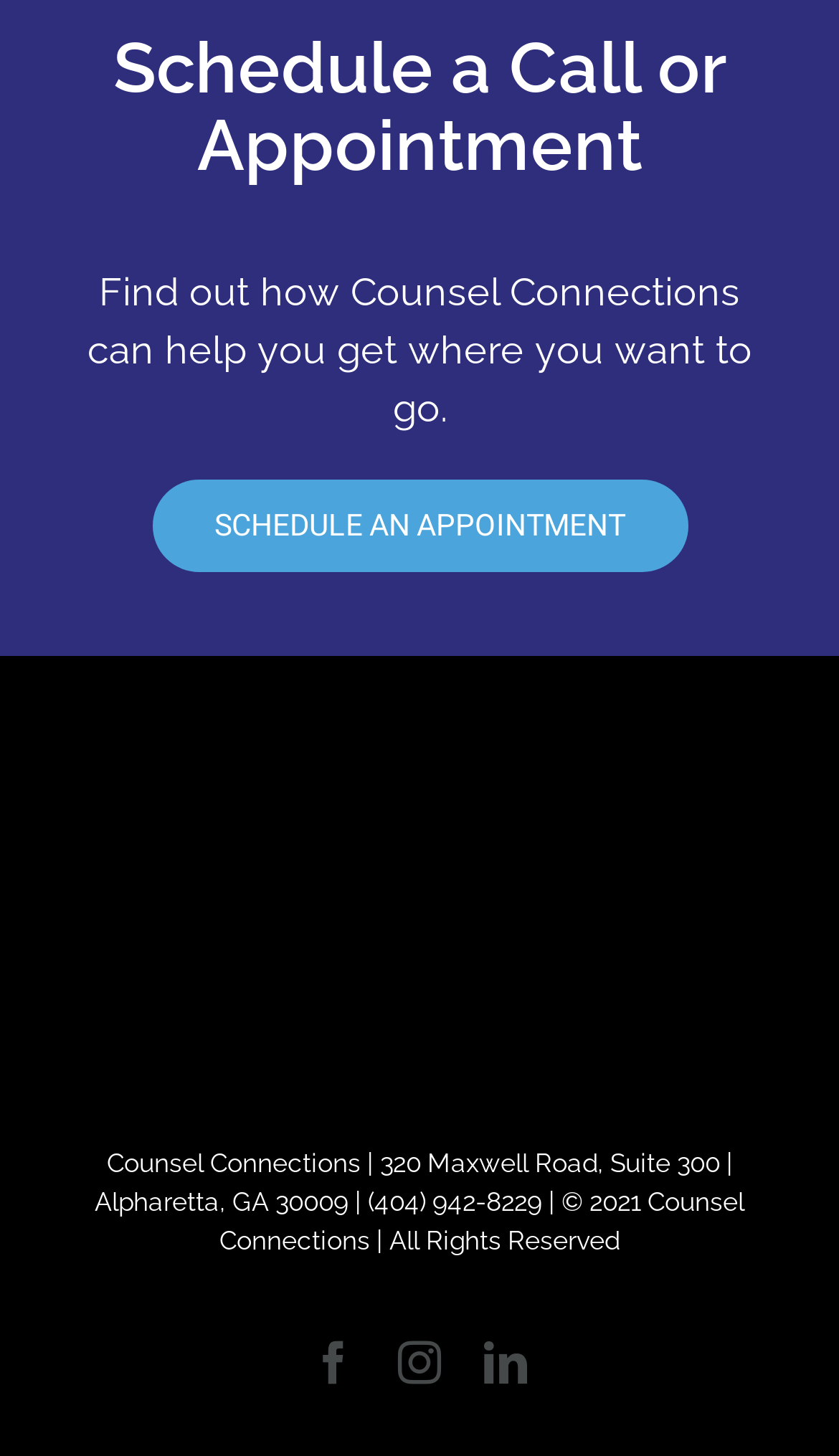What is the primary purpose of Counsel Connections?
Use the image to answer the question with a single word or phrase.

Counseling services